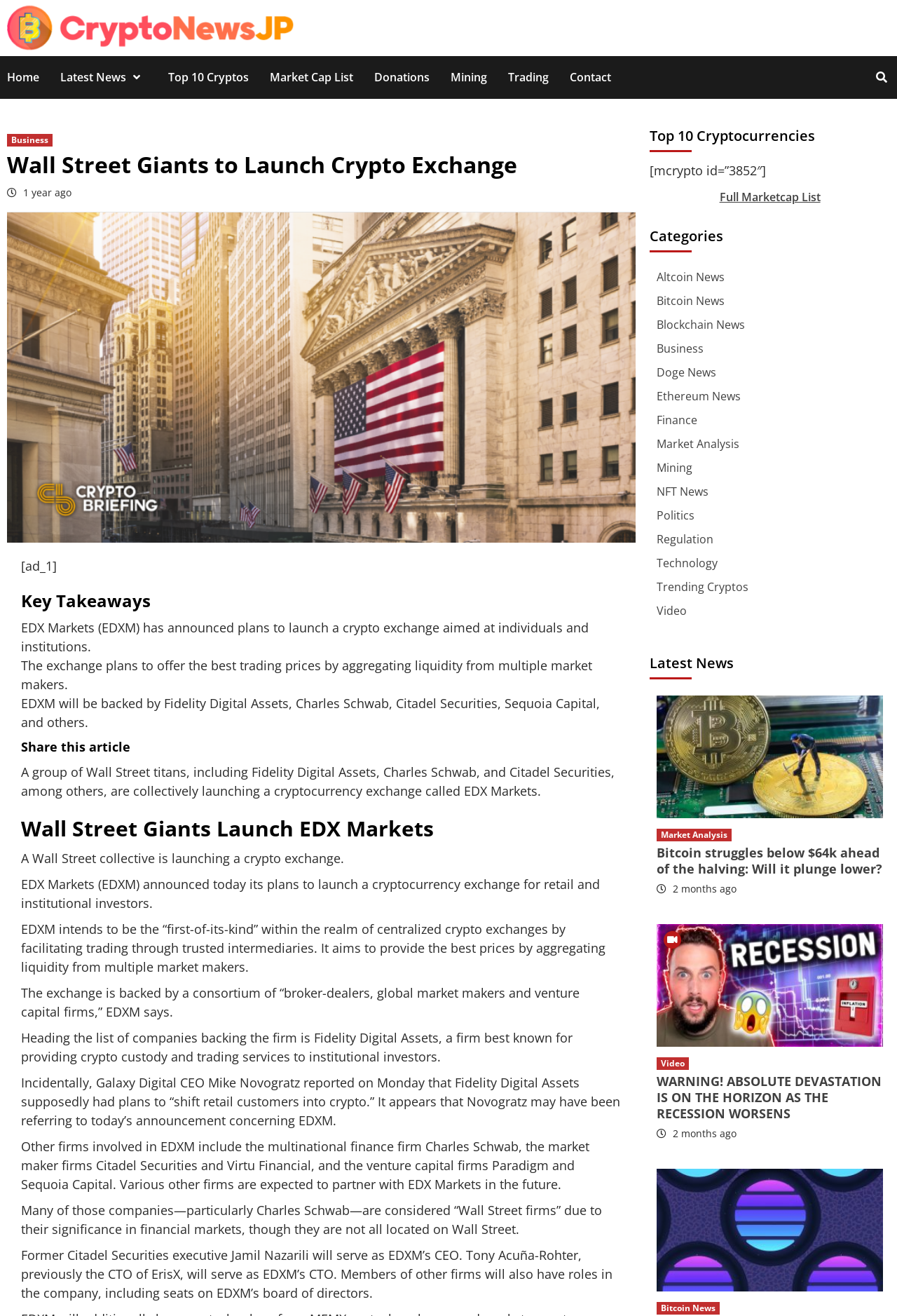Determine the bounding box coordinates for the UI element with the following description: "Regulation". The coordinates should be four float numbers between 0 and 1, represented as [left, top, right, bottom].

[0.732, 0.404, 0.795, 0.415]